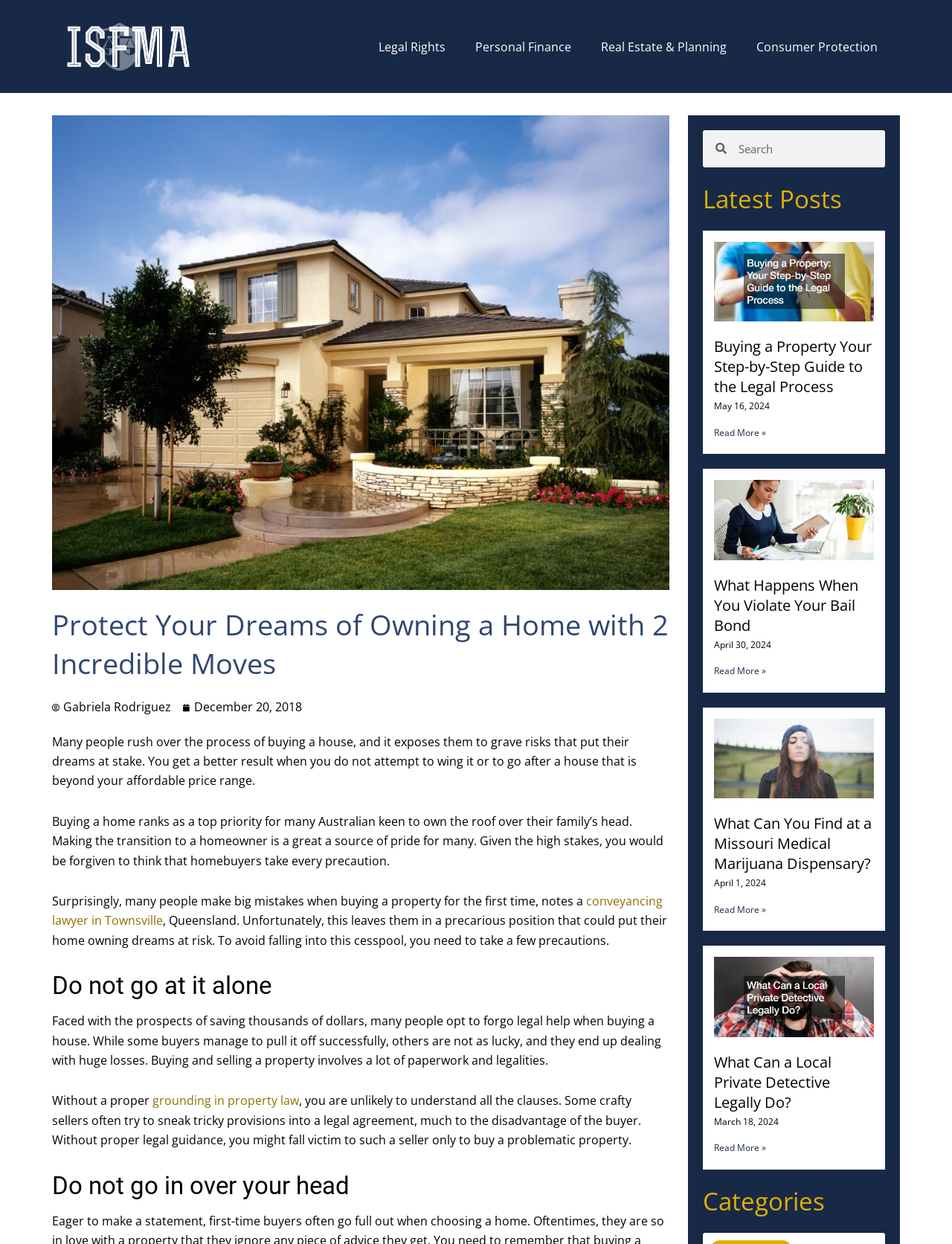Analyze and describe the webpage in a detailed narrative.

This webpage is about real estate and personal finance, with a focus on safeguarding one's dreams of owning a house. At the top, there are five links to different categories: Legal Rights, Personal Finance, Real Estate & Planning, and Consumer Protection. Below these links, there is a heading that reads "Protect Your Dreams of Owning a Home with 2 Incredible Moves." 

The main content of the webpage is divided into three sections. The first section discusses the importance of not rushing into buying a house and avoiding costly mistakes. It advises readers to take precautions and not attempt to buy a house that is beyond their affordable price range. 

The second section is headed "Do not go at it alone" and warns against forgoing legal help when buying a house. It explains that buying and selling a property involves a lot of paperwork and legalities, and without proper legal guidance, one might fall victim to a seller's tricky provisions.

The third section is headed "Do not go in over your head" and advises readers to be cautious when buying a property. 

On the right side of the webpage, there is a search bar and a section titled "Latest Posts" that lists four articles with links to read more. The articles are about buying a property, violating a bail bond, Missouri medical marijuana dispensaries, and what a local private detective can legally do. Each article has a heading, a link to read more, and a date. There are also images accompanying some of the articles. 

At the bottom of the webpage, there is a heading titled "Categories" that lists different categories, but no links are provided.